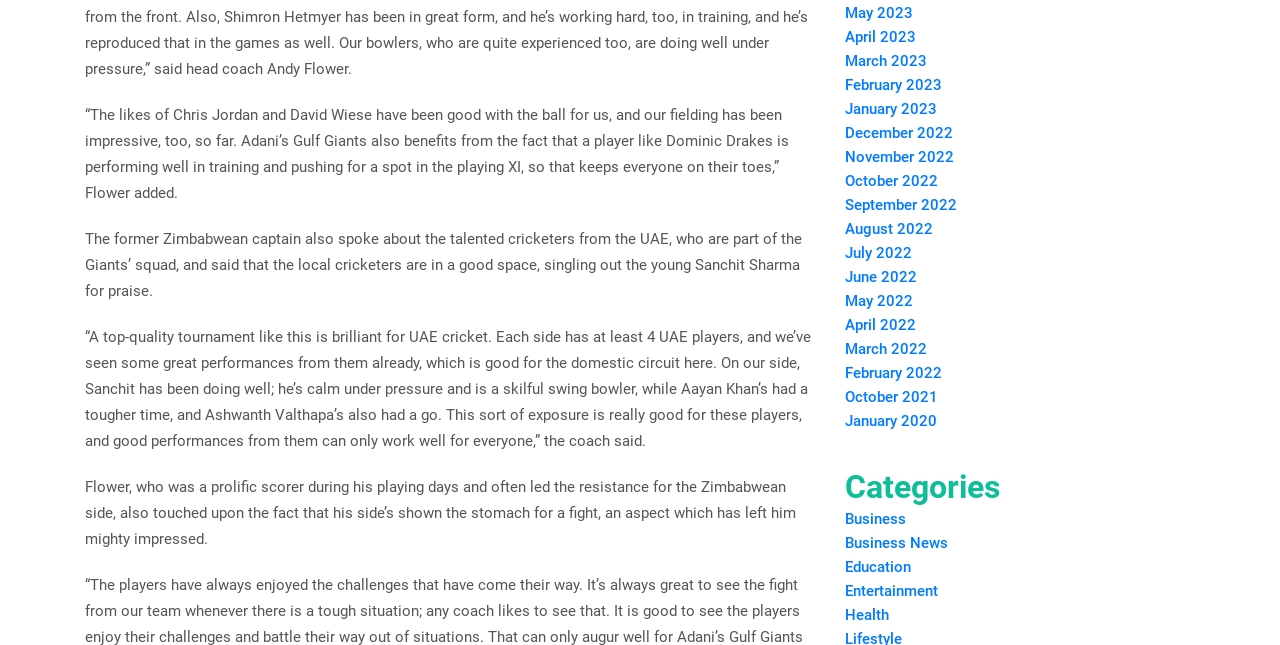Please identify the bounding box coordinates of the element that needs to be clicked to perform the following instruction: "Read about Business News".

[0.66, 0.827, 0.741, 0.855]